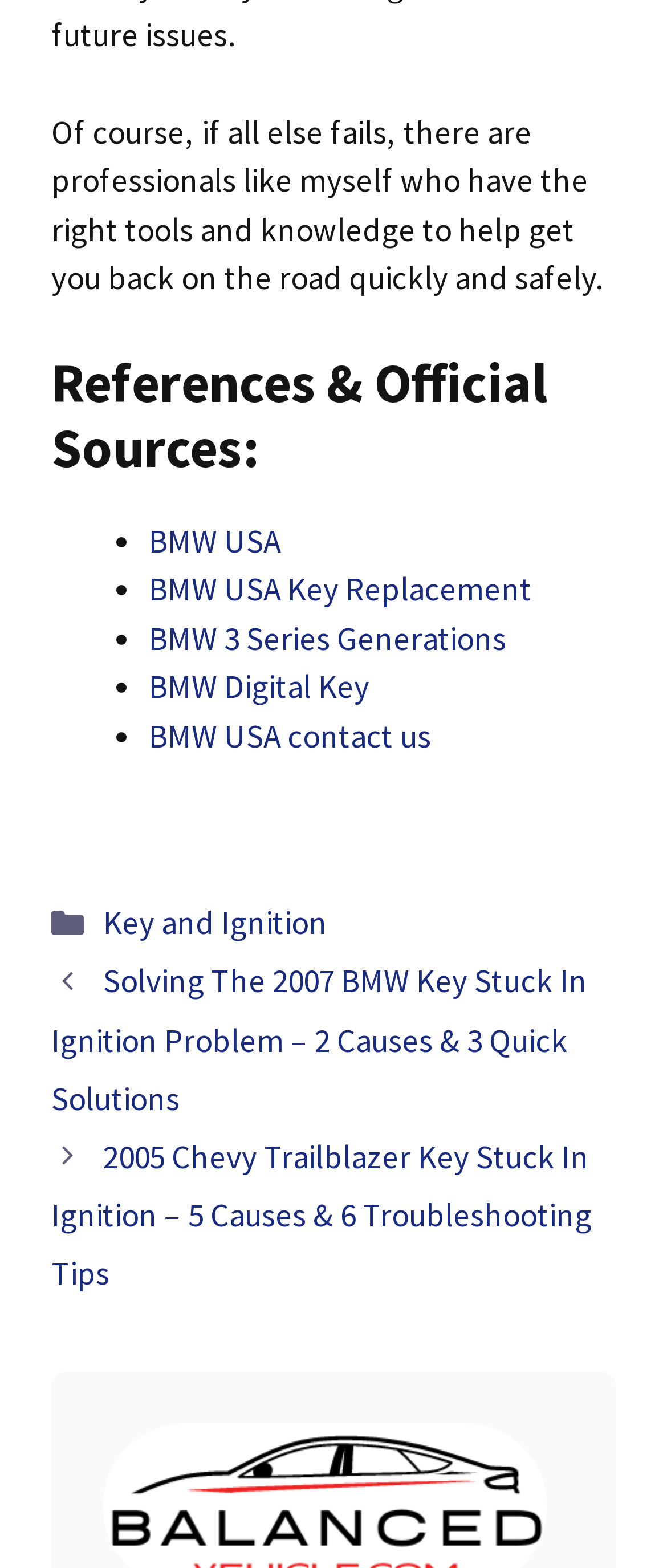What is the author of the article?
Give a single word or phrase answer based on the content of the image.

Not specified